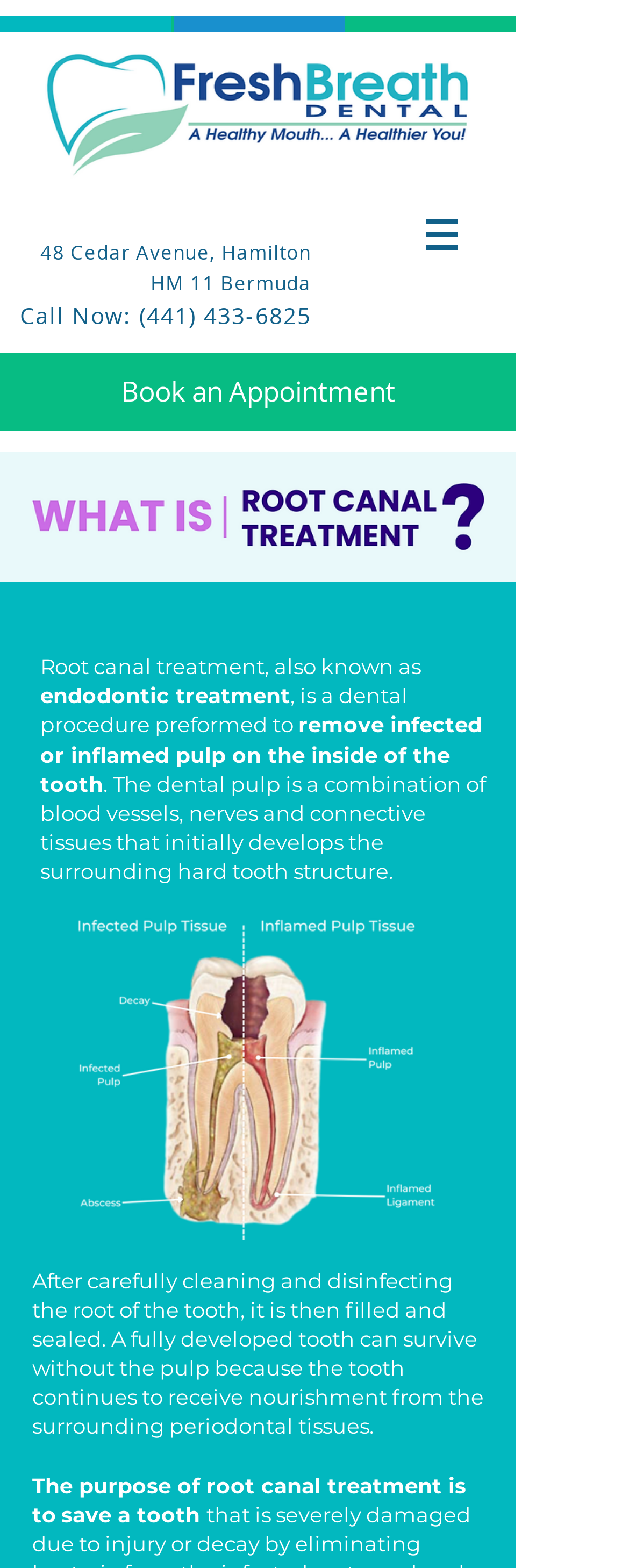Answer the question using only a single word or phrase: 
What is the image above the text 'Root canal treatment, also known as'?

web pics (2).png